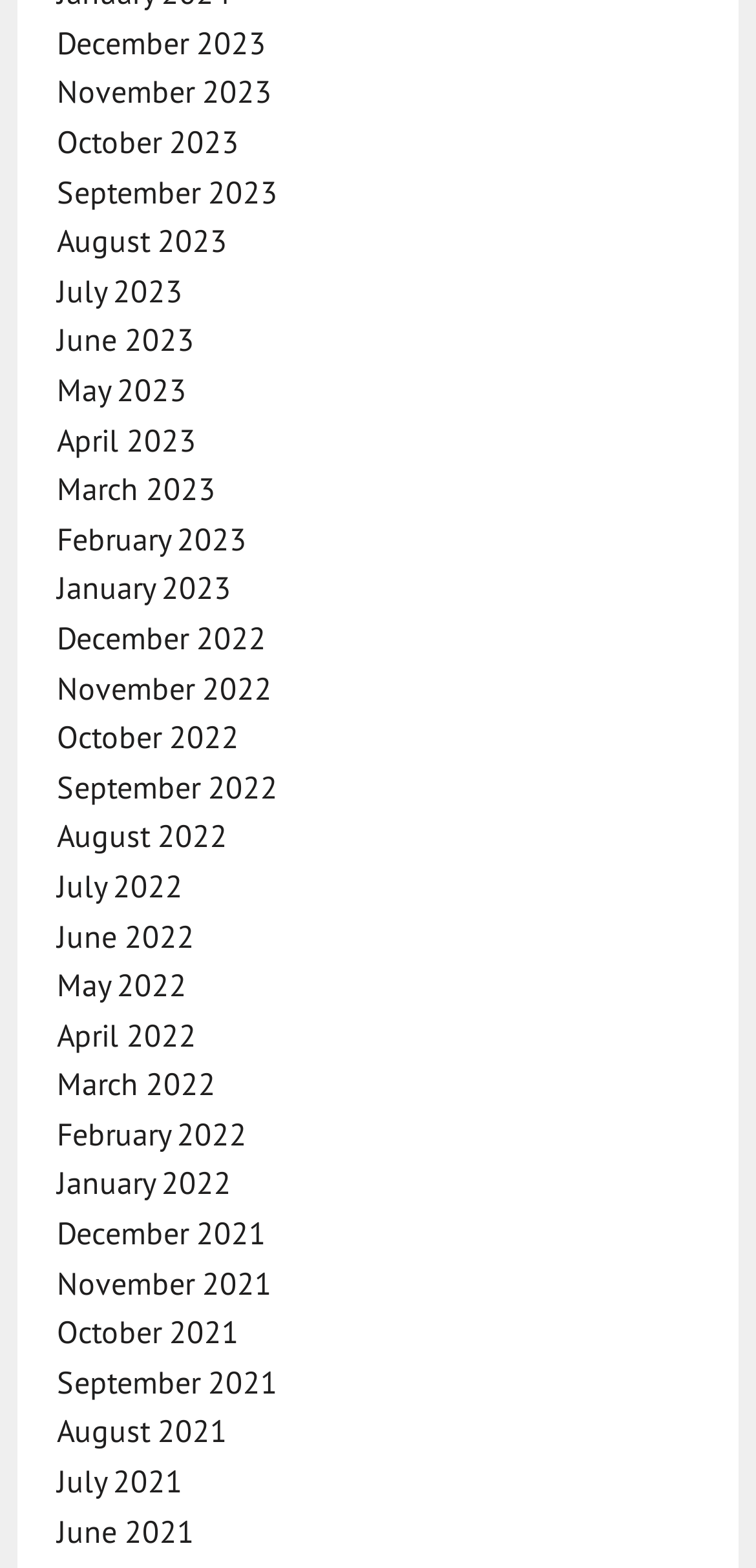Pinpoint the bounding box coordinates of the clickable element needed to complete the instruction: "Click on the 'Breaking News' link". The coordinates should be provided as four float numbers between 0 and 1: [left, top, right, bottom].

None